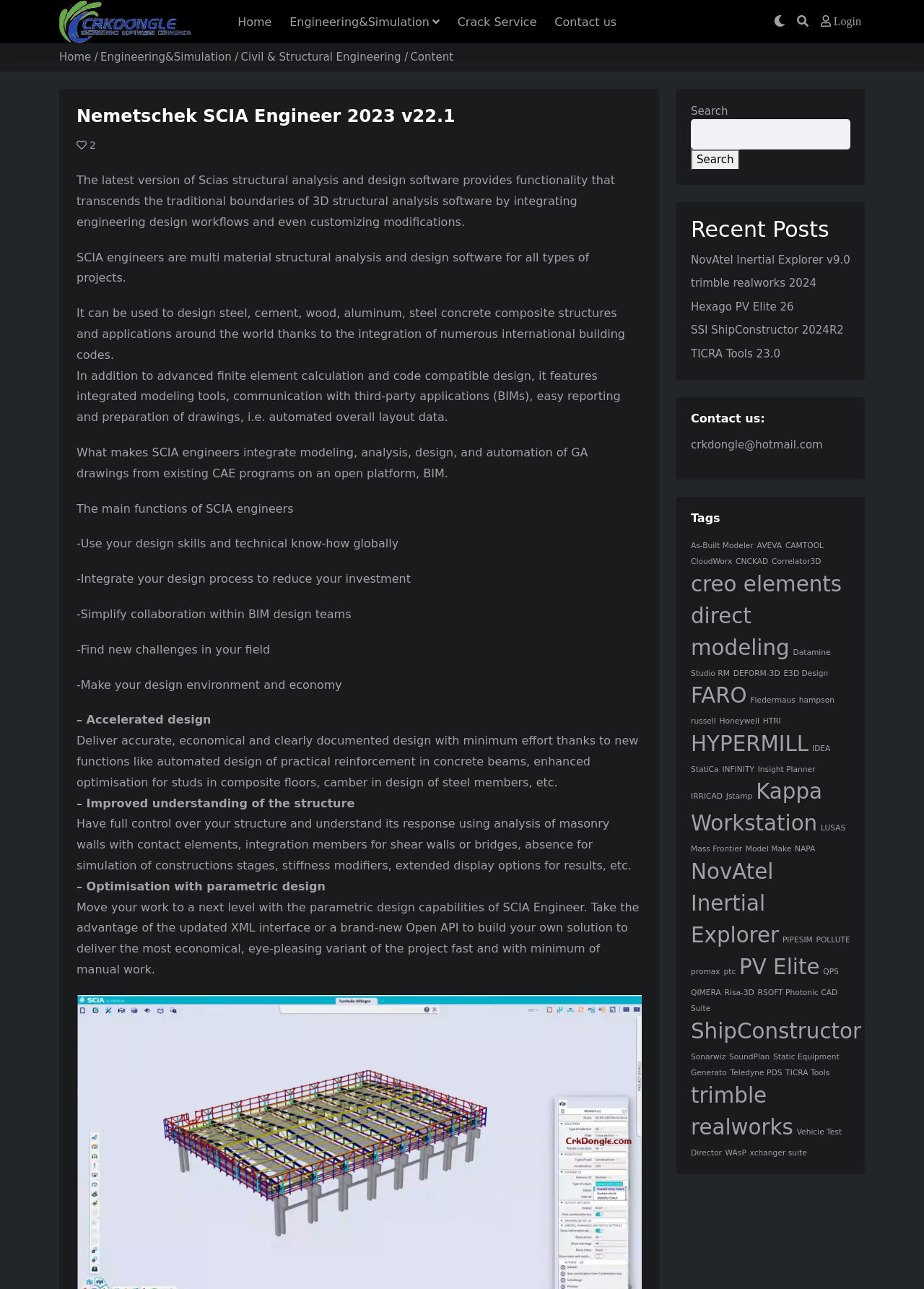Identify the bounding box of the UI component described as: "Teledyne PDS".

[0.79, 0.829, 0.846, 0.836]